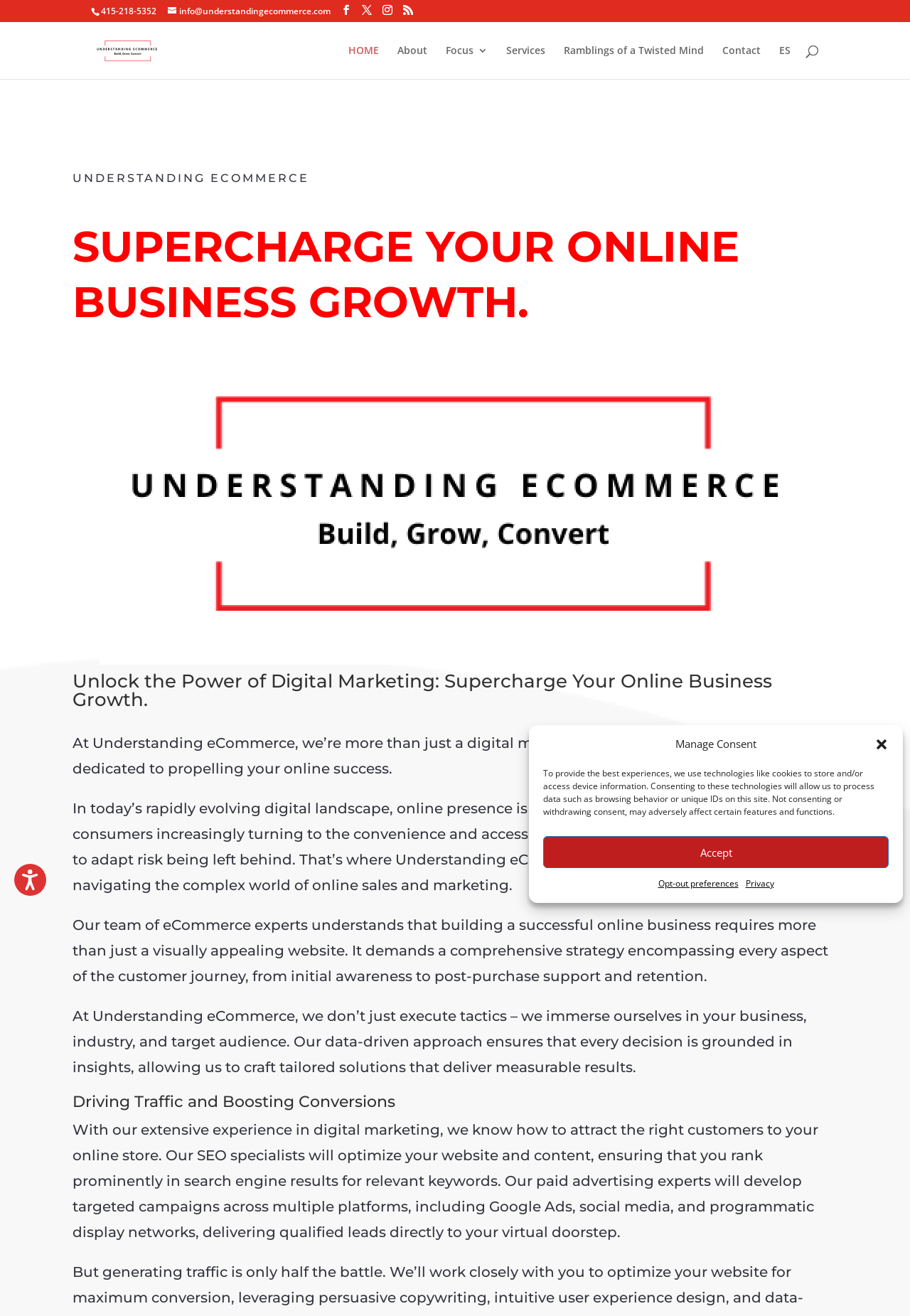Give a one-word or short phrase answer to the question: 
What is the goal of Understanding eCommerce's digital marketing strategies?

To deliver measurable results